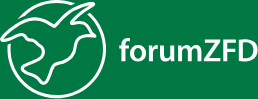What is the color of the text 'forumZFD' in the logo? Based on the screenshot, please respond with a single word or phrase.

White